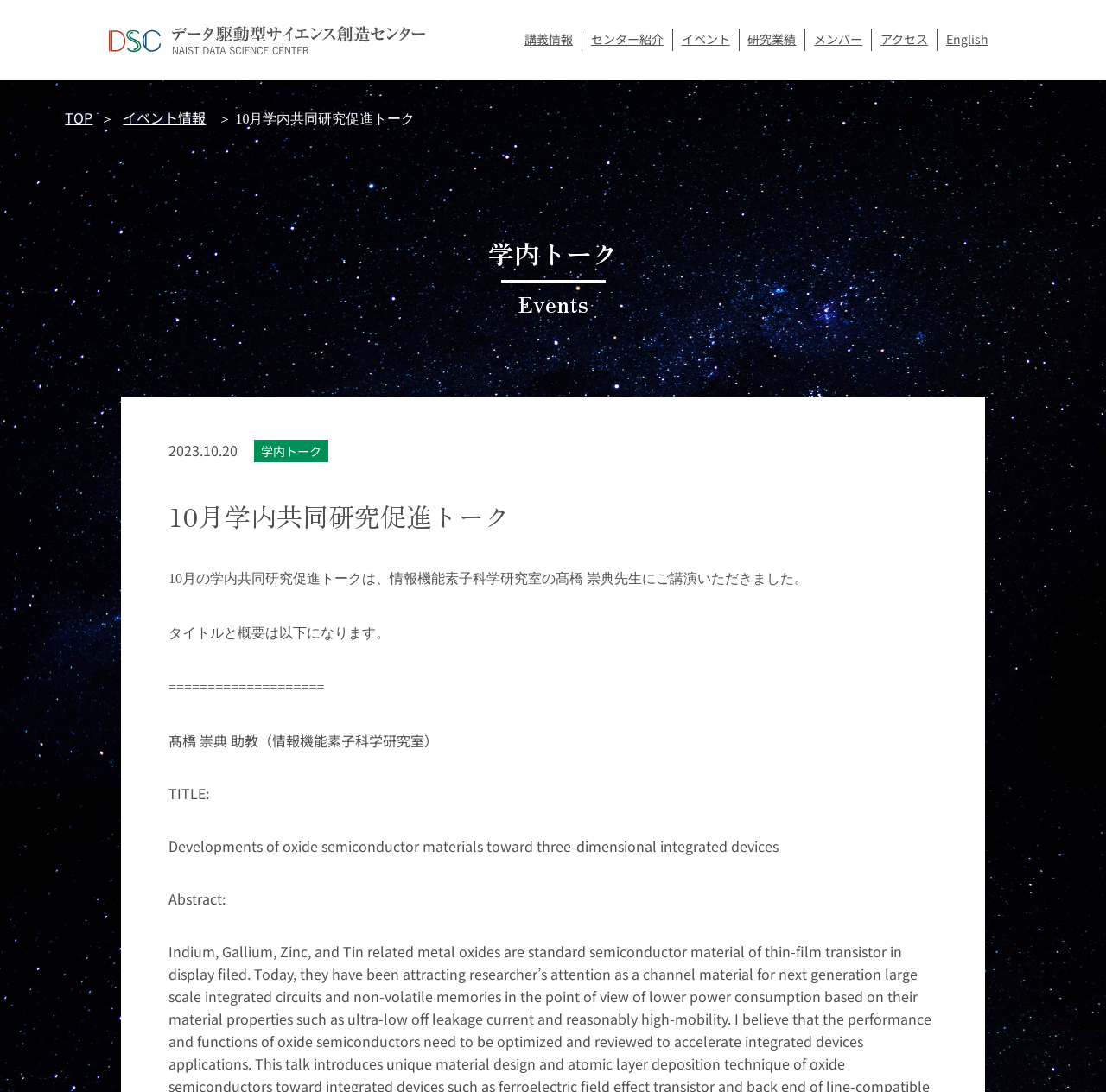Please identify the bounding box coordinates of the element I need to click to follow this instruction: "View the event information".

[0.103, 0.098, 0.194, 0.117]